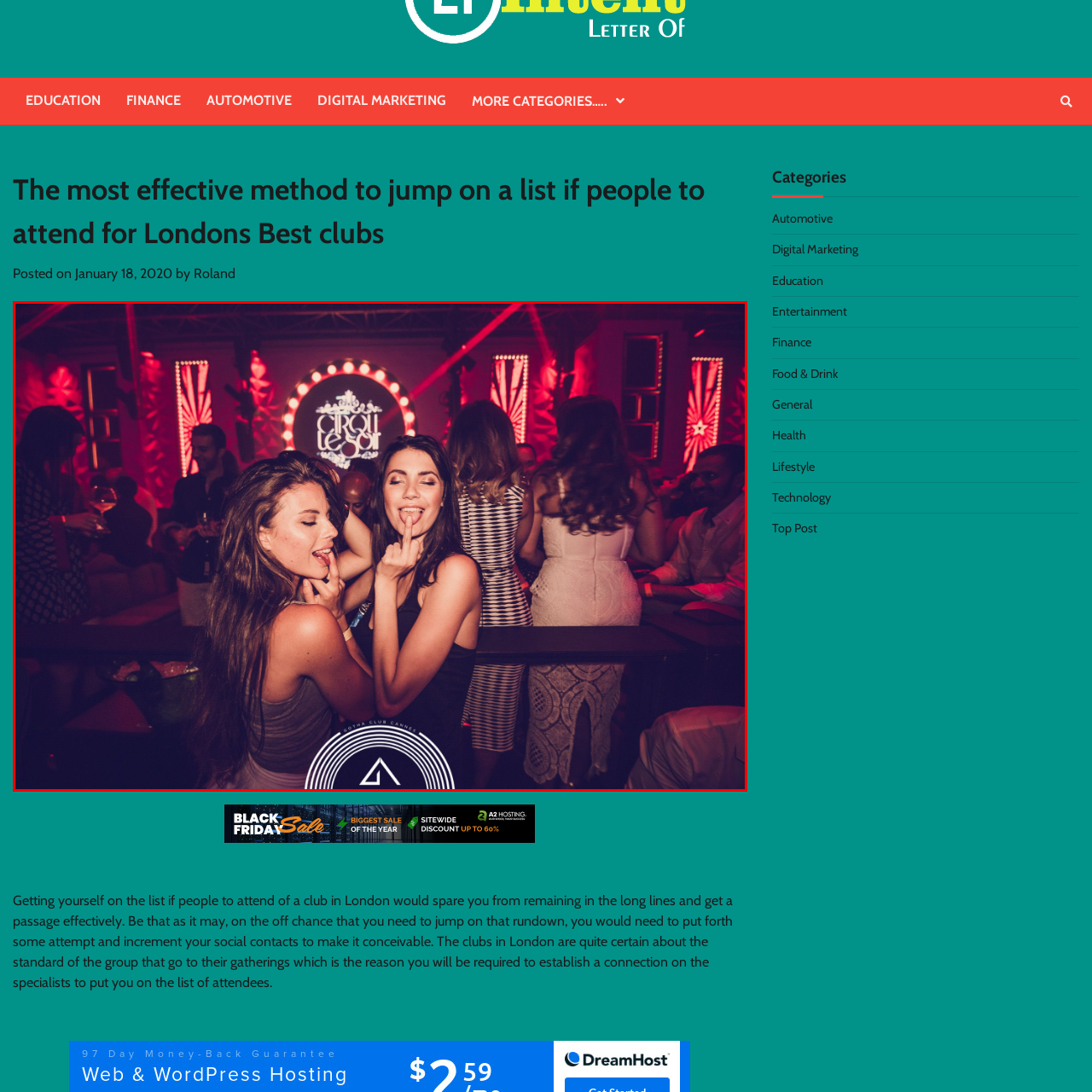How many women are posing for the camera?
Take a look at the image highlighted by the red bounding box and provide a detailed answer to the question.

In the foreground, two young women are playfully posing for the camera, with one playfully shushing with a finger to her lips, while the other holds a finger up in a cheeky gesture.